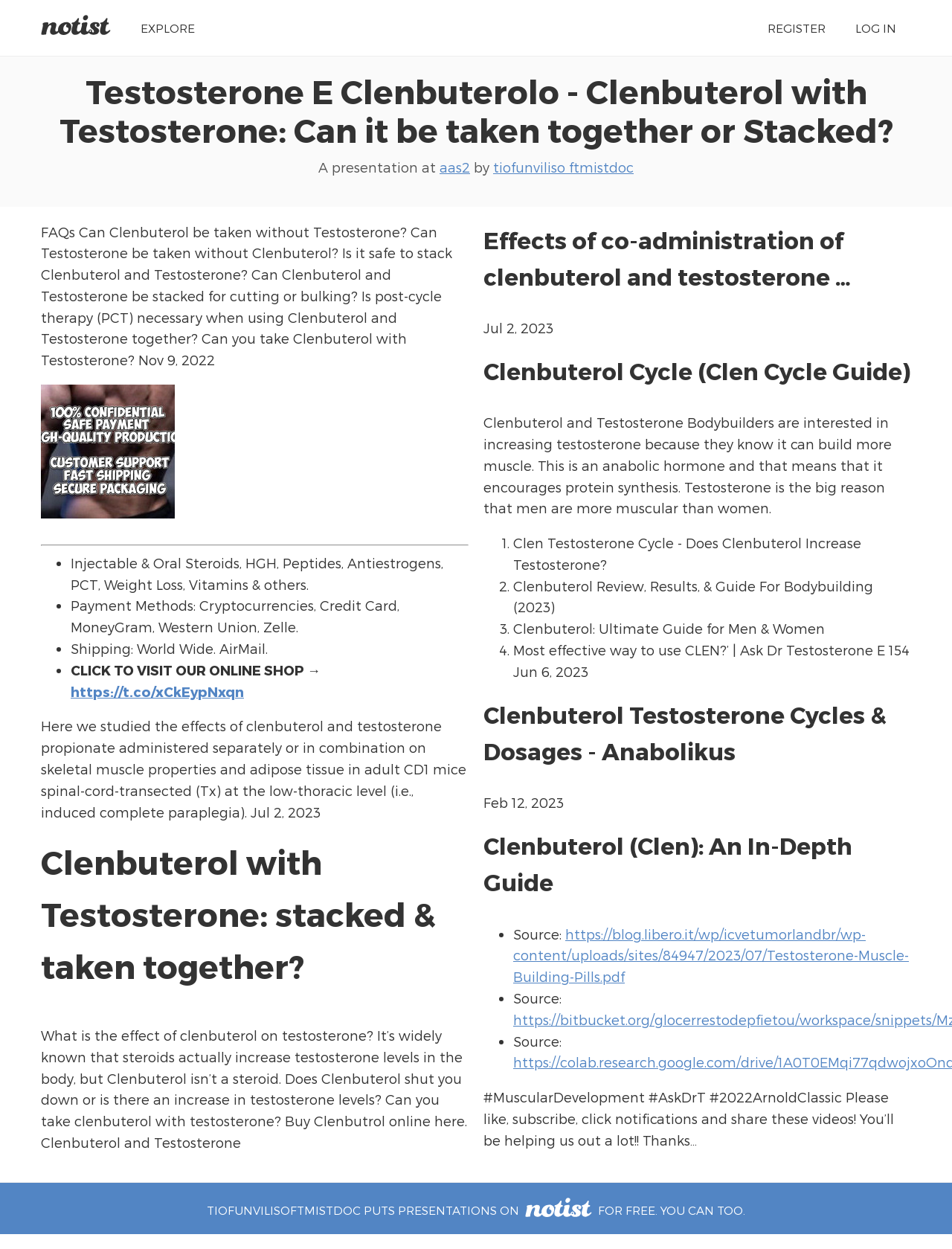Identify the bounding box coordinates of the element that should be clicked to fulfill this task: "Go to SEP home page". The coordinates should be provided as four float numbers between 0 and 1, i.e., [left, top, right, bottom].

None